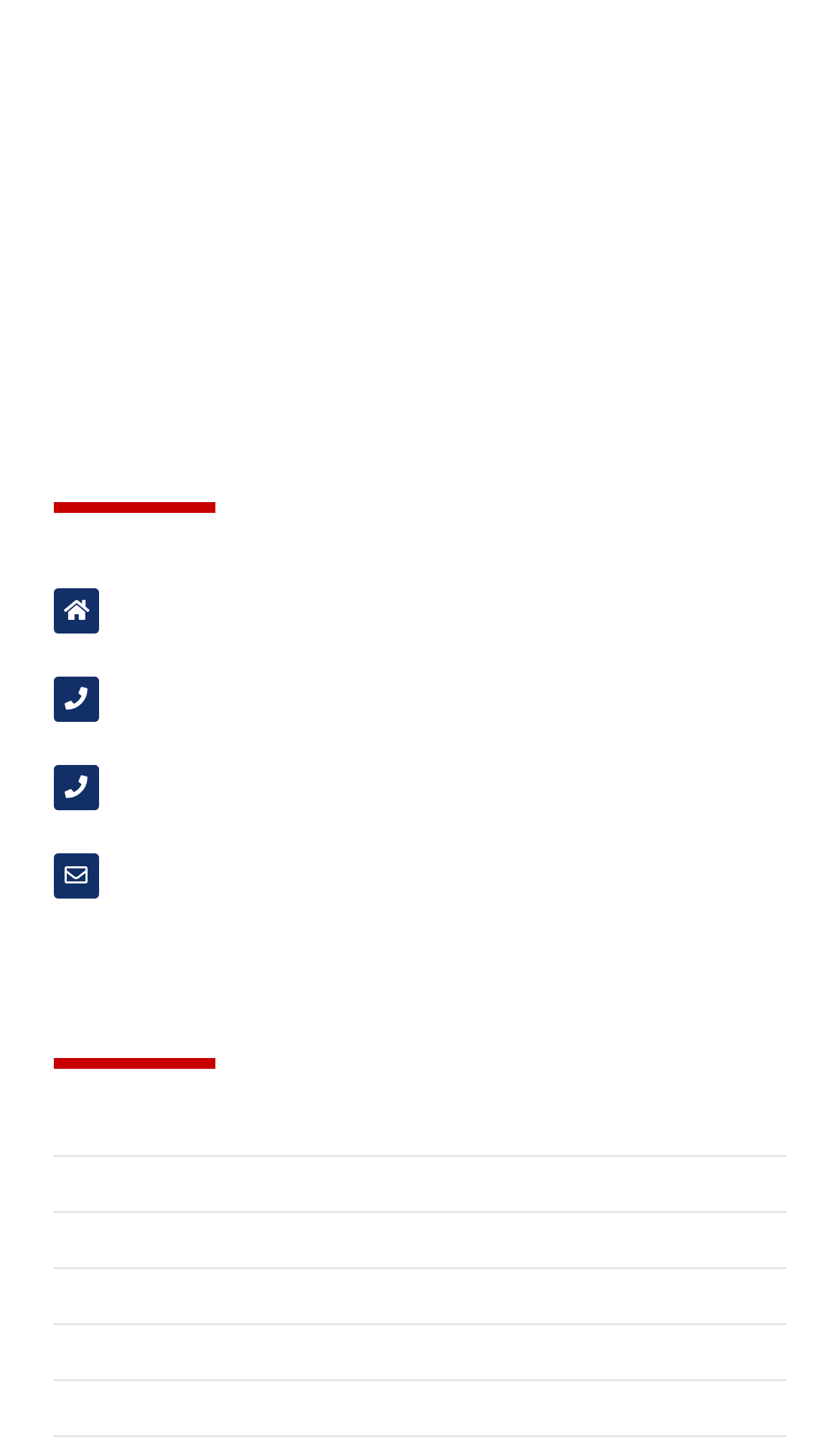How many quick links are available?
Based on the screenshot, provide a one-word or short-phrase response.

6